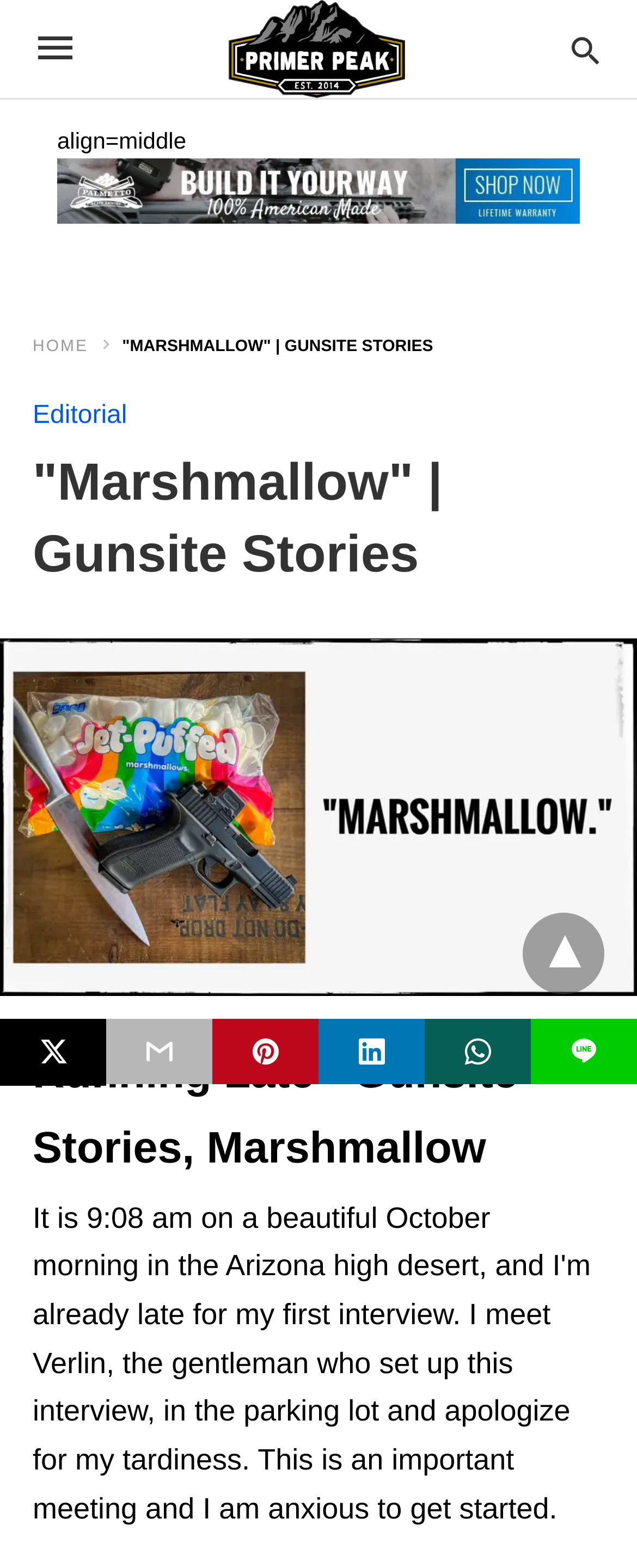Please identify the bounding box coordinates of the area that needs to be clicked to follow this instruction: "Share on Twitter".

[0.0, 0.65, 0.167, 0.692]